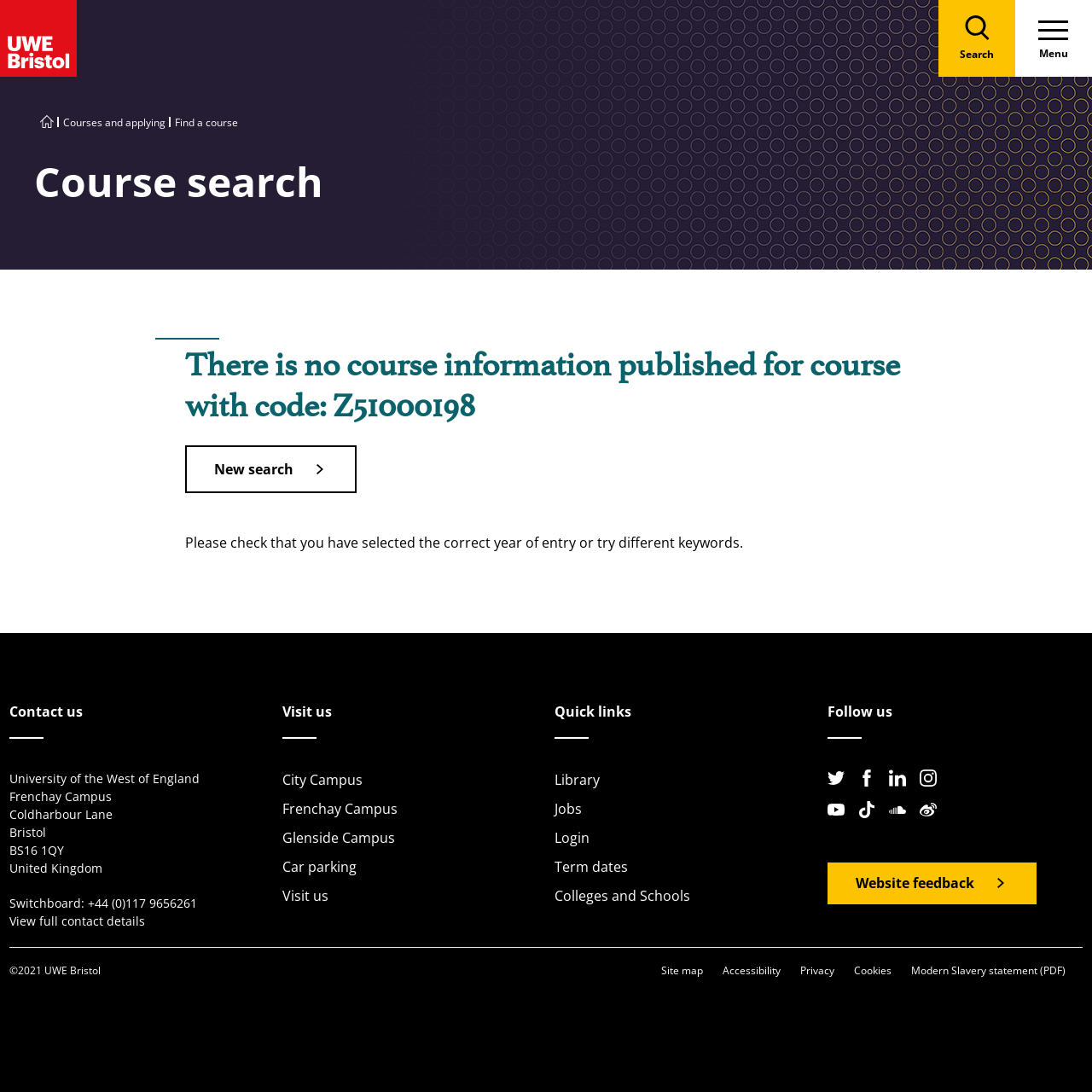Determine the bounding box coordinates for the UI element with the following description: "Contact us". The coordinates should be four float numbers between 0 and 1, represented as [left, top, right, bottom].

[0.009, 0.642, 0.243, 0.661]